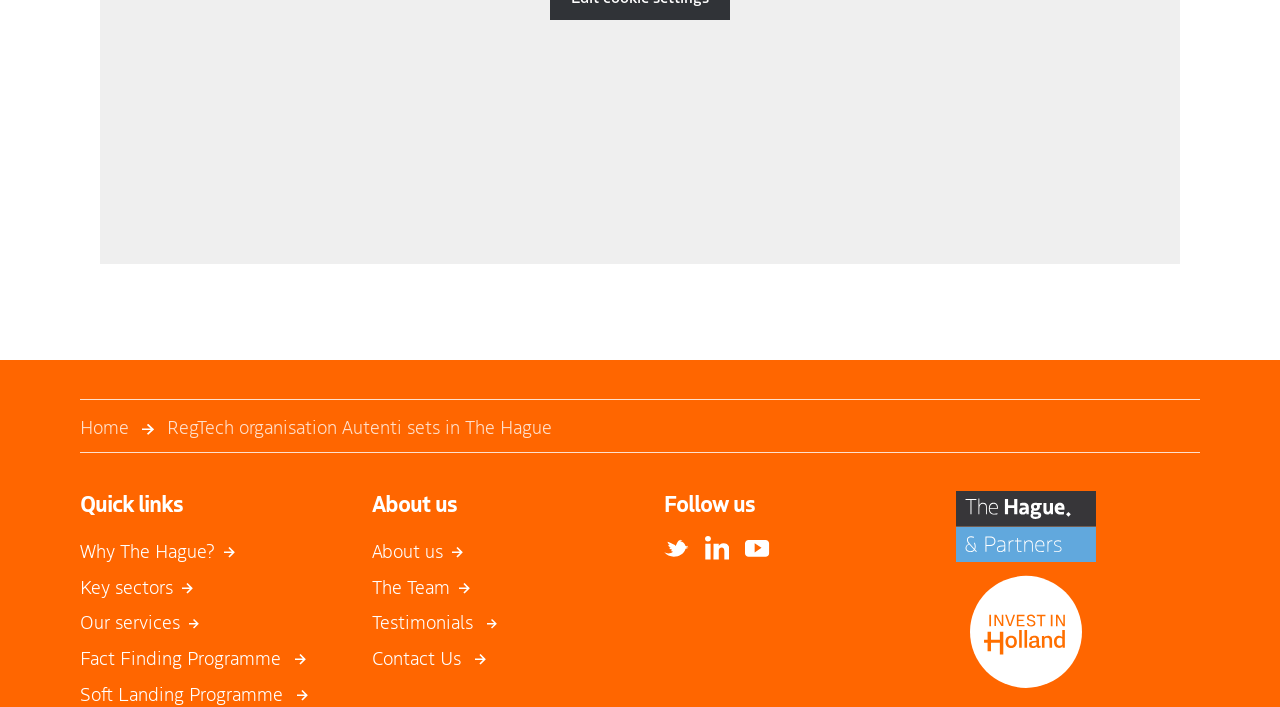What social media platforms are linked in the footer?
Observe the image and answer the question with a one-word or short phrase response.

Twitter, LinkedIn, YouTube